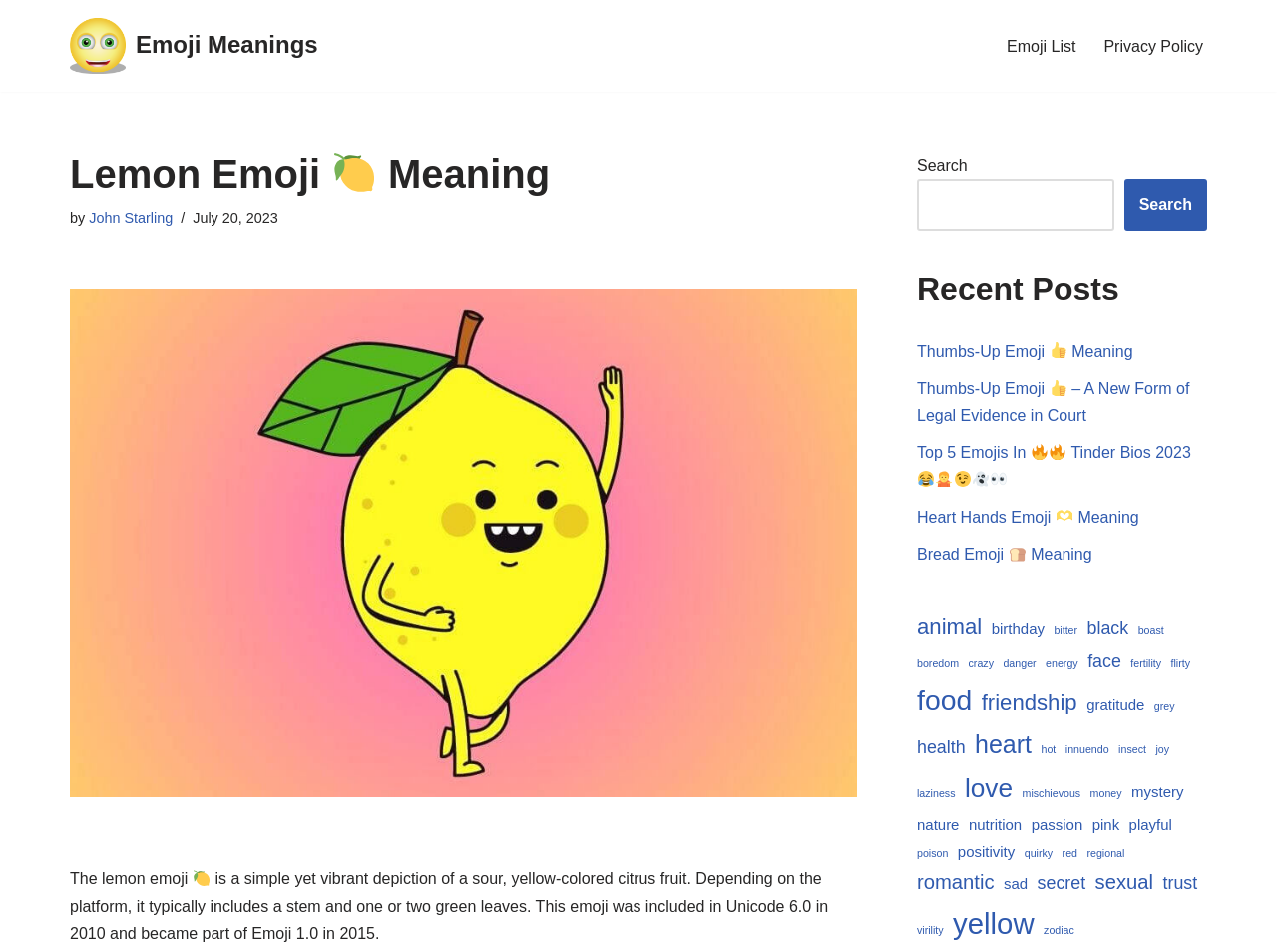Locate the bounding box coordinates of the element's region that should be clicked to carry out the following instruction: "Search for emojis". The coordinates need to be four float numbers between 0 and 1, i.e., [left, top, right, bottom].

[0.718, 0.188, 0.872, 0.242]